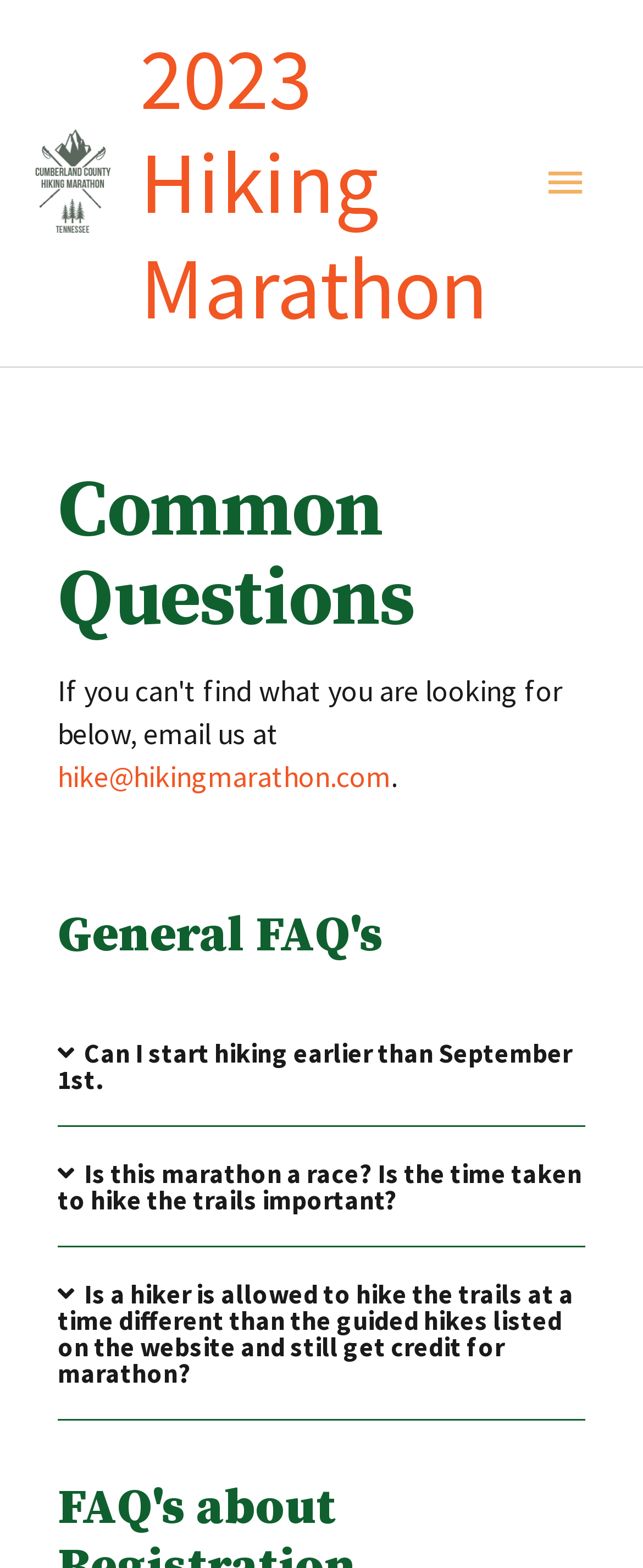Locate and provide the bounding box coordinates for the HTML element that matches this description: "Facebook".

None